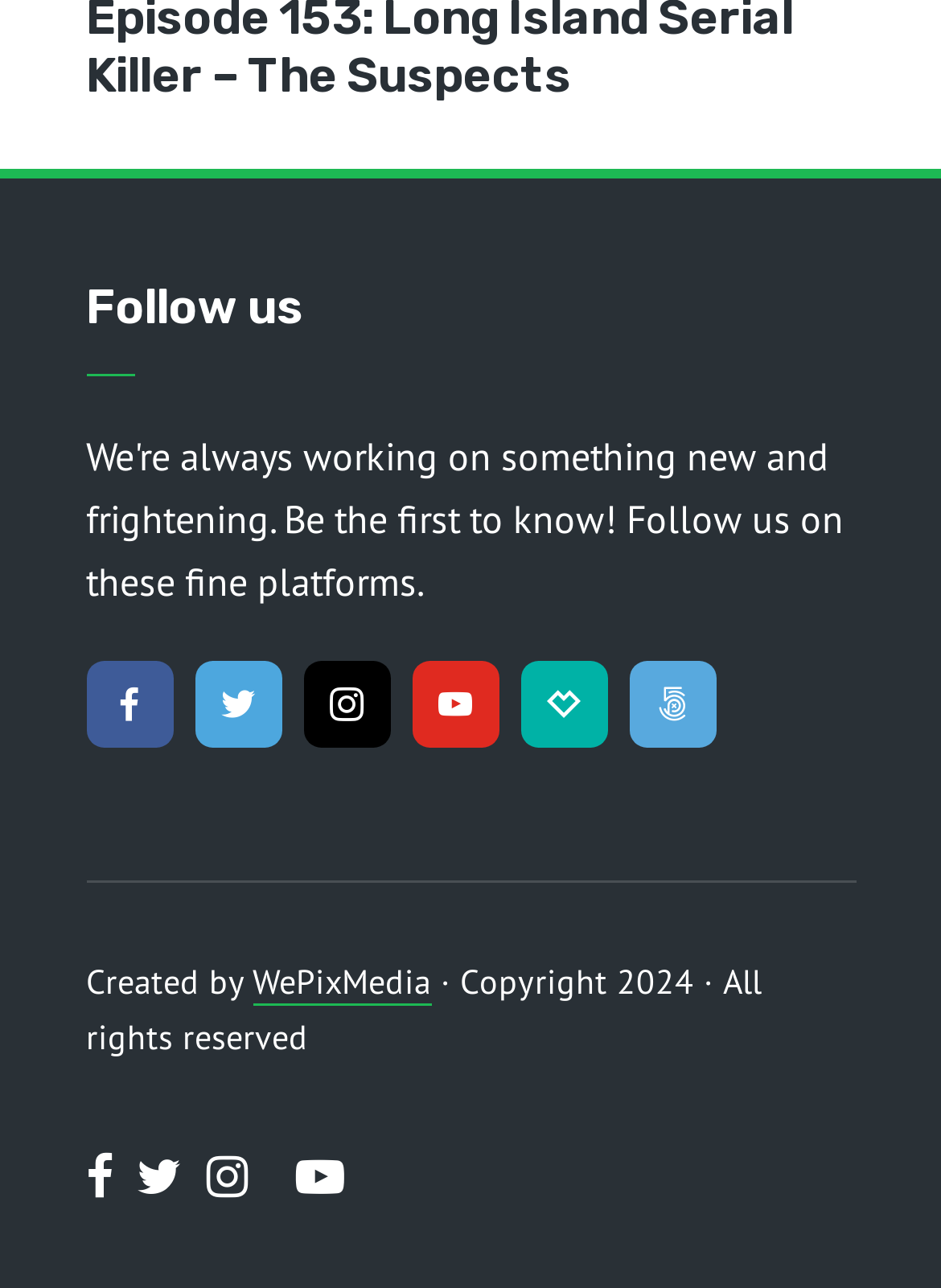Using the description "Instagram", locate and provide the bounding box of the UI element.

[0.219, 0.884, 0.263, 0.945]